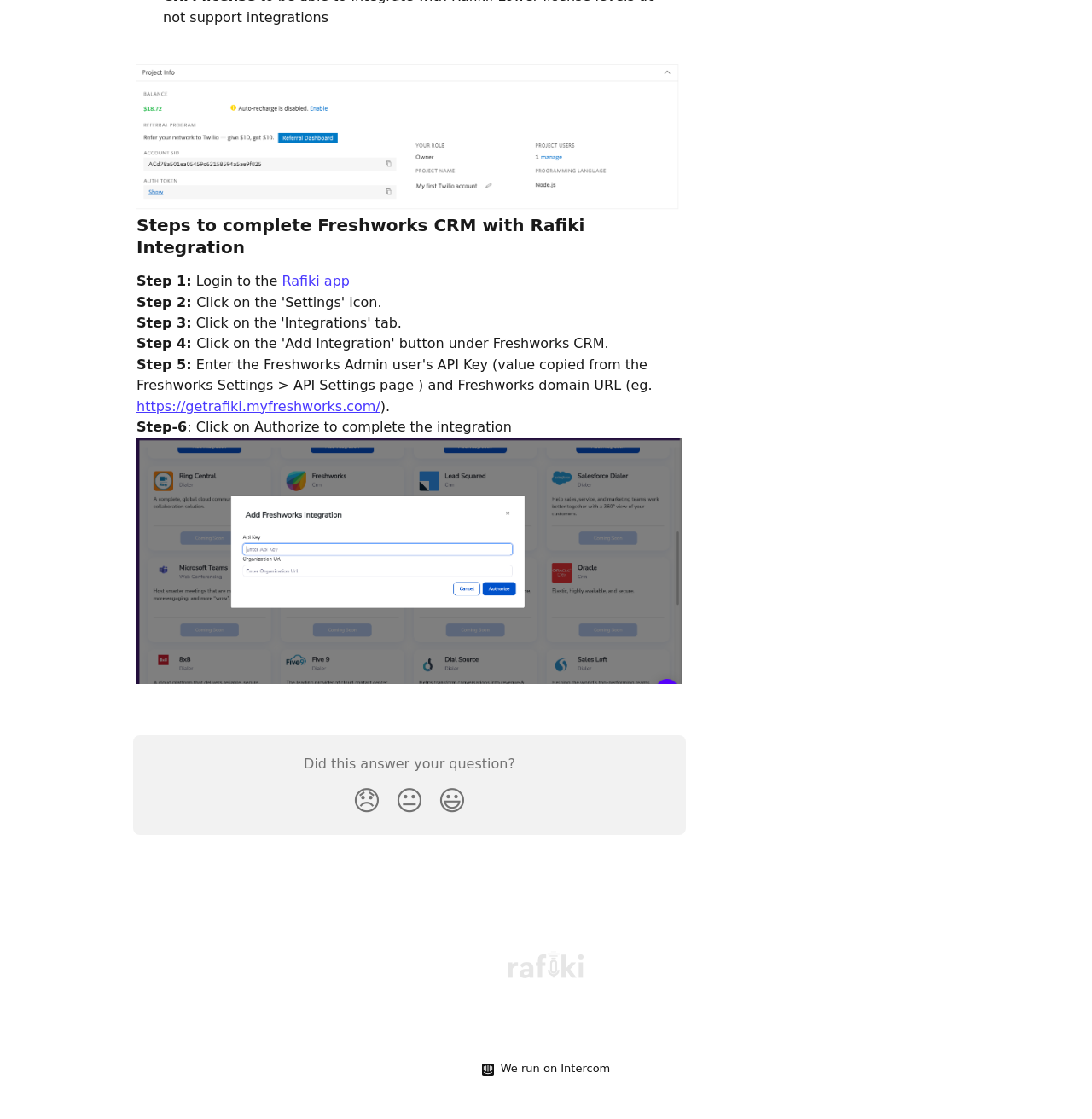Determine the bounding box coordinates for the HTML element described here: "😃".

[0.395, 0.695, 0.434, 0.737]